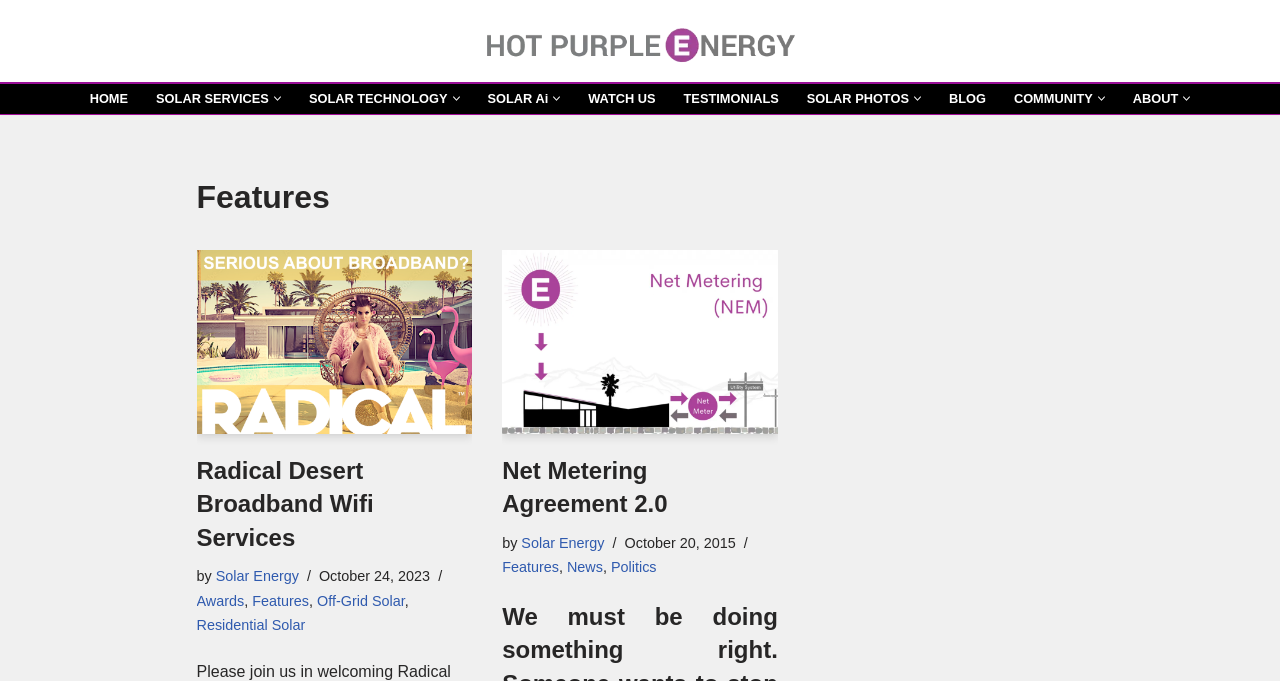What is the title of the first feature?
Based on the image, provide your answer in one word or phrase.

Radical Desert Broadband Wifi Services